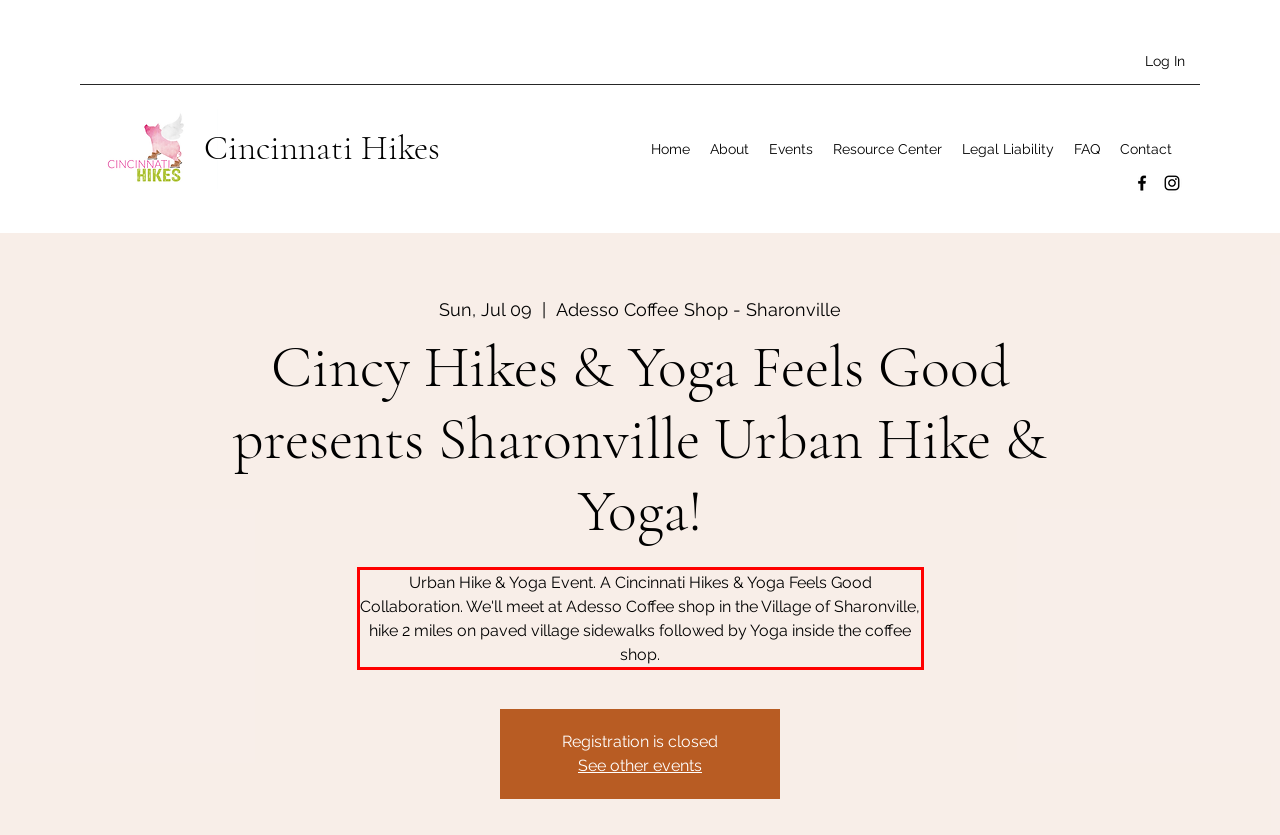There is a screenshot of a webpage with a red bounding box around a UI element. Please use OCR to extract the text within the red bounding box.

Urban Hike & Yoga Event. A Cincinnati Hikes & Yoga Feels Good Collaboration. We'll meet at Adesso Coffee shop in the Village of Sharonville, hike 2 miles on paved village sidewalks followed by Yoga inside the coffee shop.